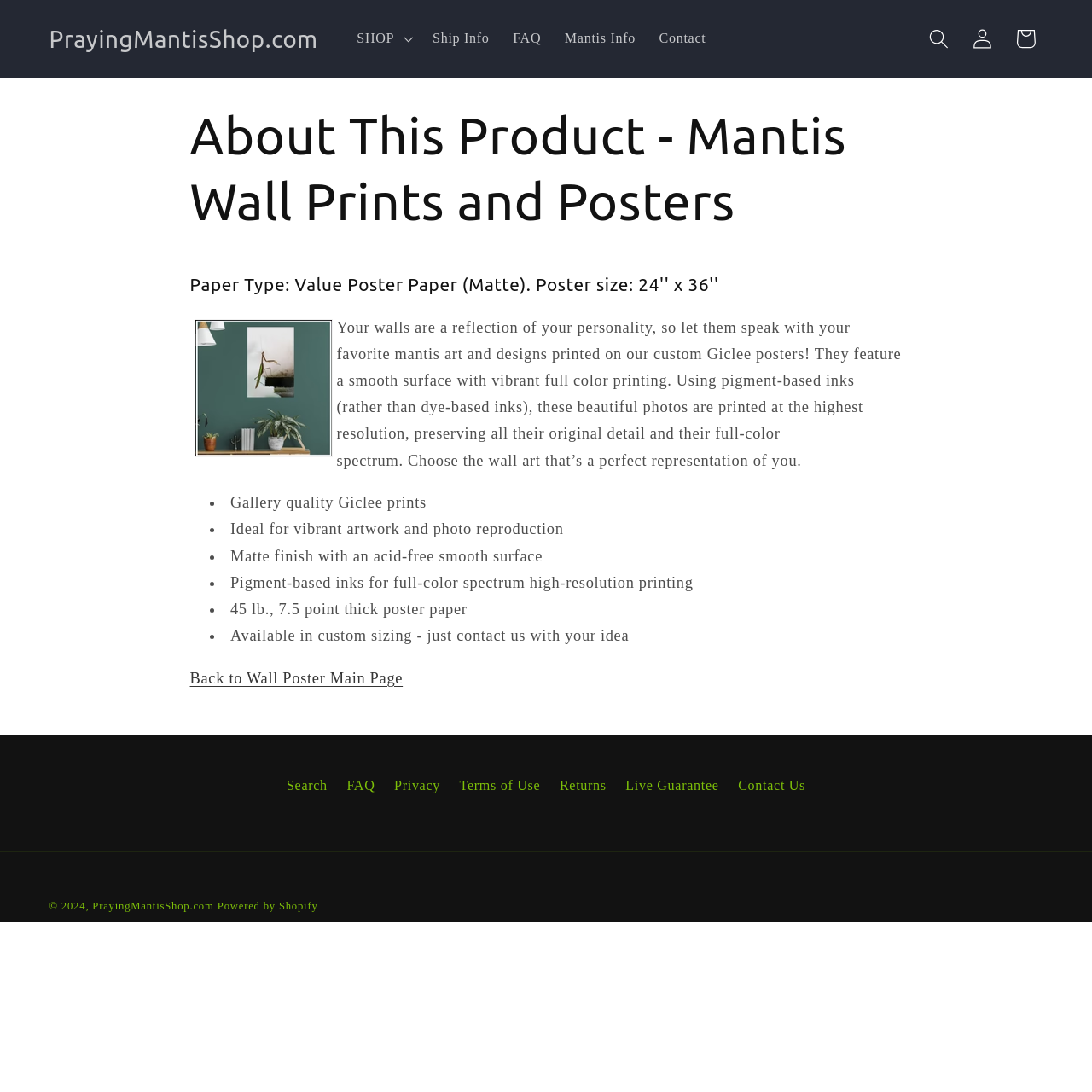Please identify the bounding box coordinates of the element's region that should be clicked to execute the following instruction: "Contact us". The bounding box coordinates must be four float numbers between 0 and 1, i.e., [left, top, right, bottom].

[0.676, 0.704, 0.738, 0.735]